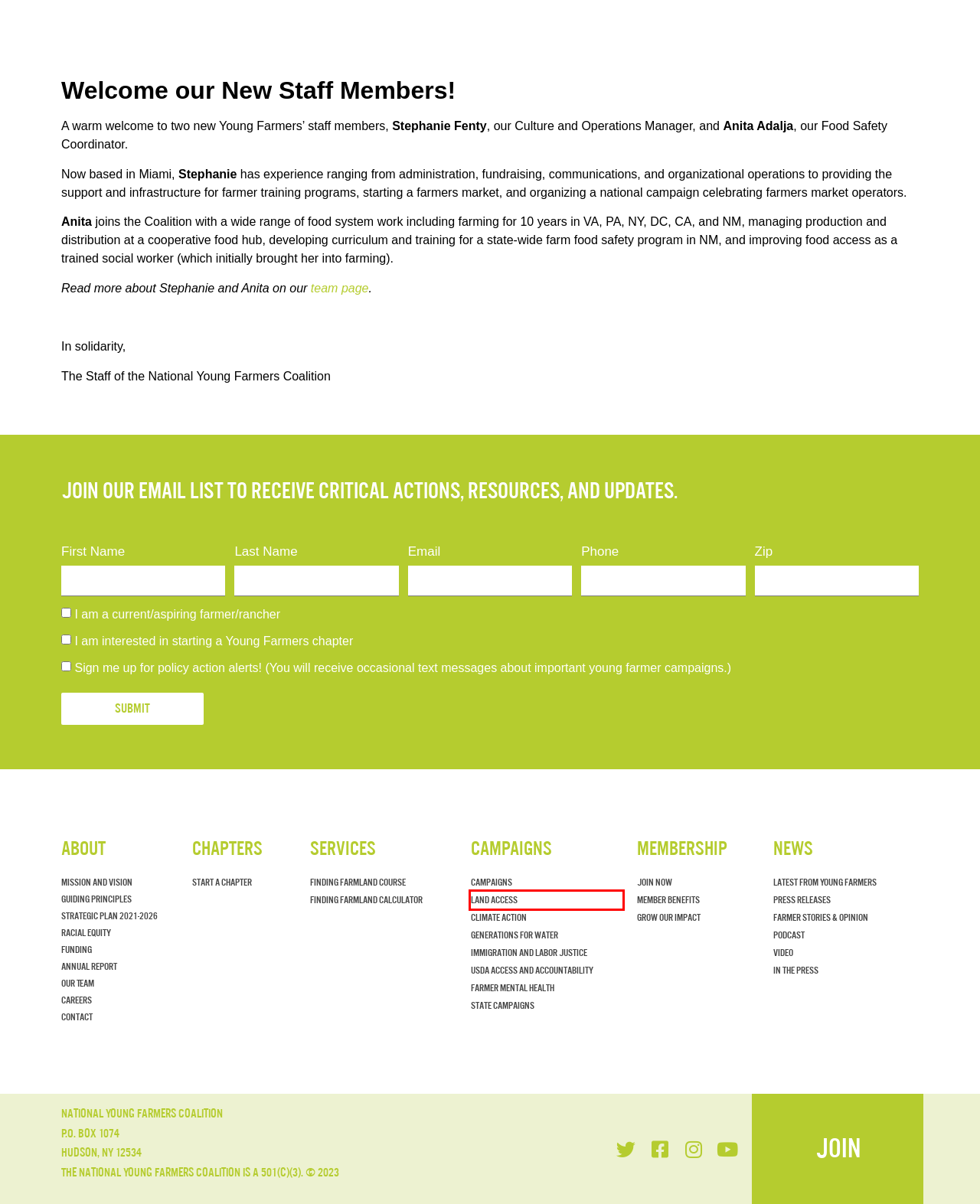Examine the screenshot of the webpage, which has a red bounding box around a UI element. Select the webpage description that best fits the new webpage after the element inside the red bounding box is clicked. Here are the choices:
A. One Million Acres Campaign – One Million Acres For the Future Campaign
B. Contact – National Young Farmers Coalition
C. USDA Access and Accountability Campaign – National Young Farmers Coalition
D. Press – National Young Farmers Coalition
E. Guiding Principles – National Young Farmers Coalition
F. Water for the Next Generation Campaign – National Young Farmers Coalition
G. Immigration and Labor Justice Campaign – National Young Farmers Coalition
H. Young Farmers Strategic Plan 2021-2026 – National Young Farmers Coalition

A